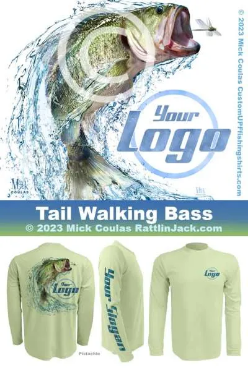Provide a single word or phrase answer to the question: 
What is the theme of the design?

aquatic